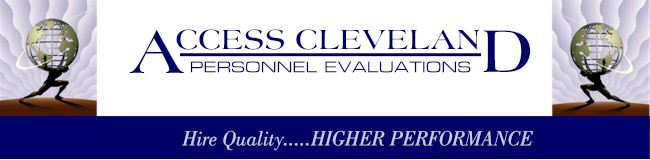What is the tagline of Access Cleveland?
Provide a concise answer using a single word or phrase based on the image.

Hire Quality......HIGHER PERFORMANCE